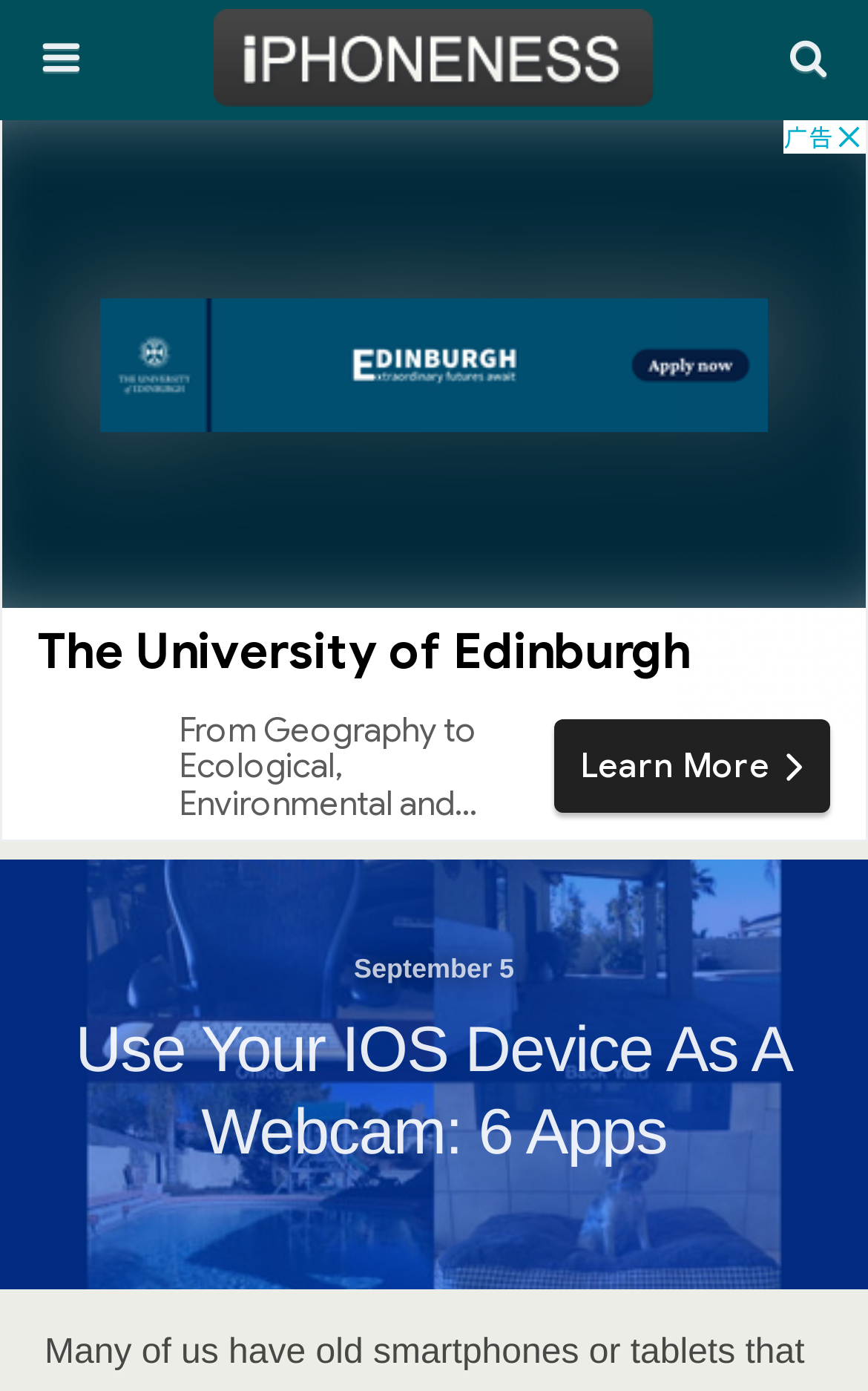Answer this question in one word or a short phrase: What is the date mentioned on the webpage?

September 5